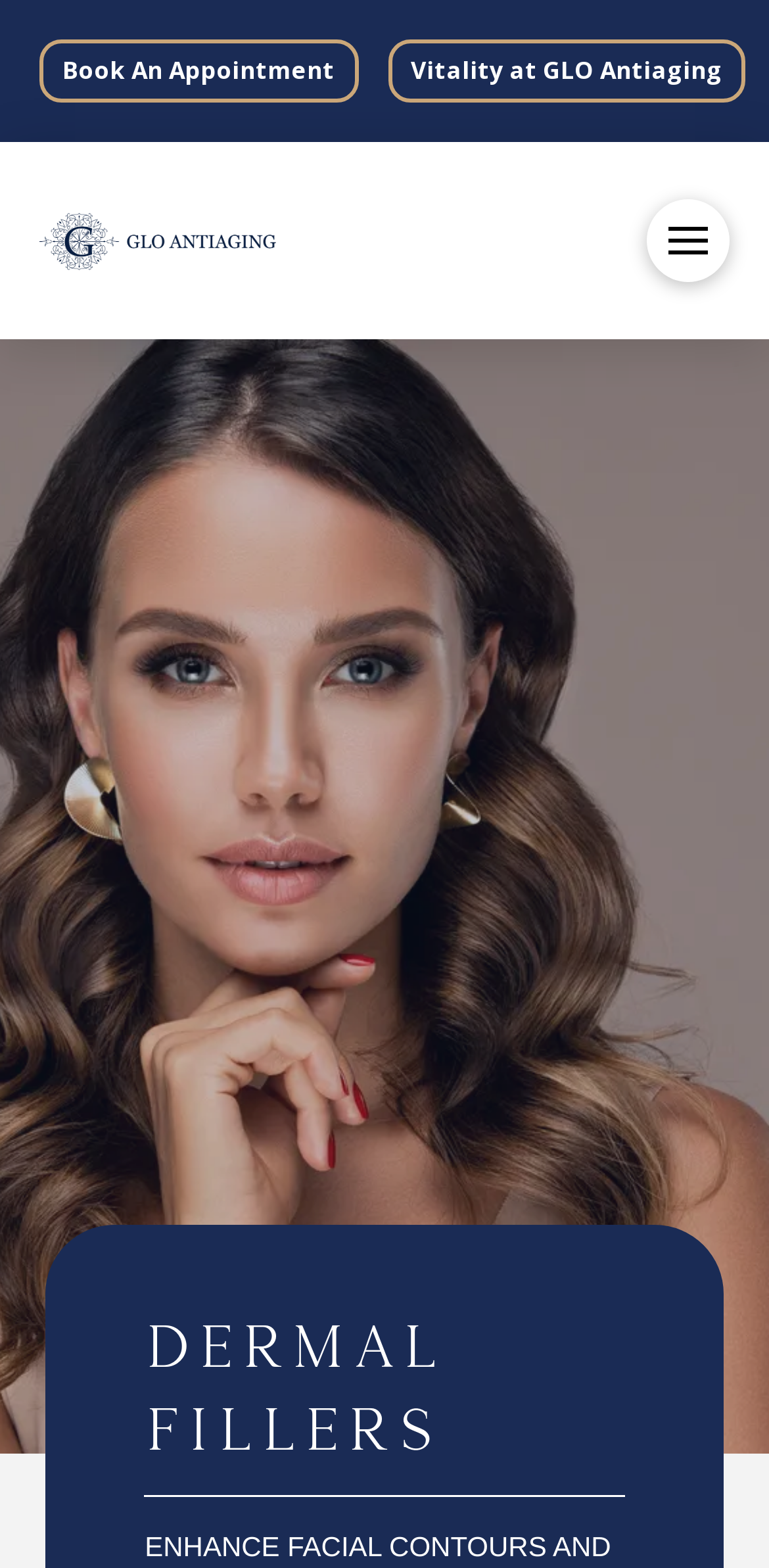What is the heading above the separator?
Using the image as a reference, answer with just one word or a short phrase.

DERMAL FILLERS